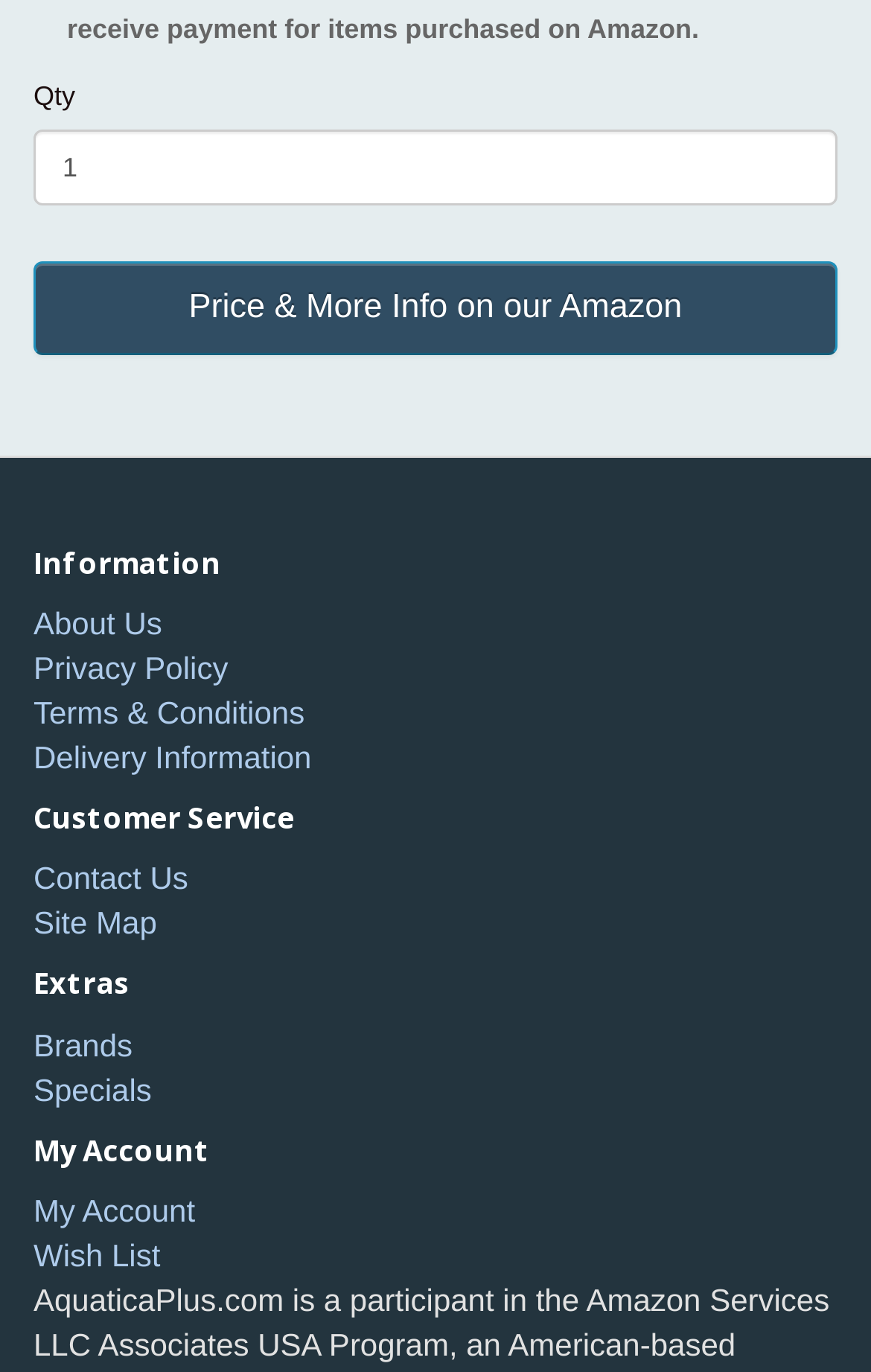What is the default quantity?
Could you please answer the question thoroughly and with as much detail as possible?

The default quantity is 1, which is indicated by the StaticText '1' inside the textbox with the label 'Qty'.